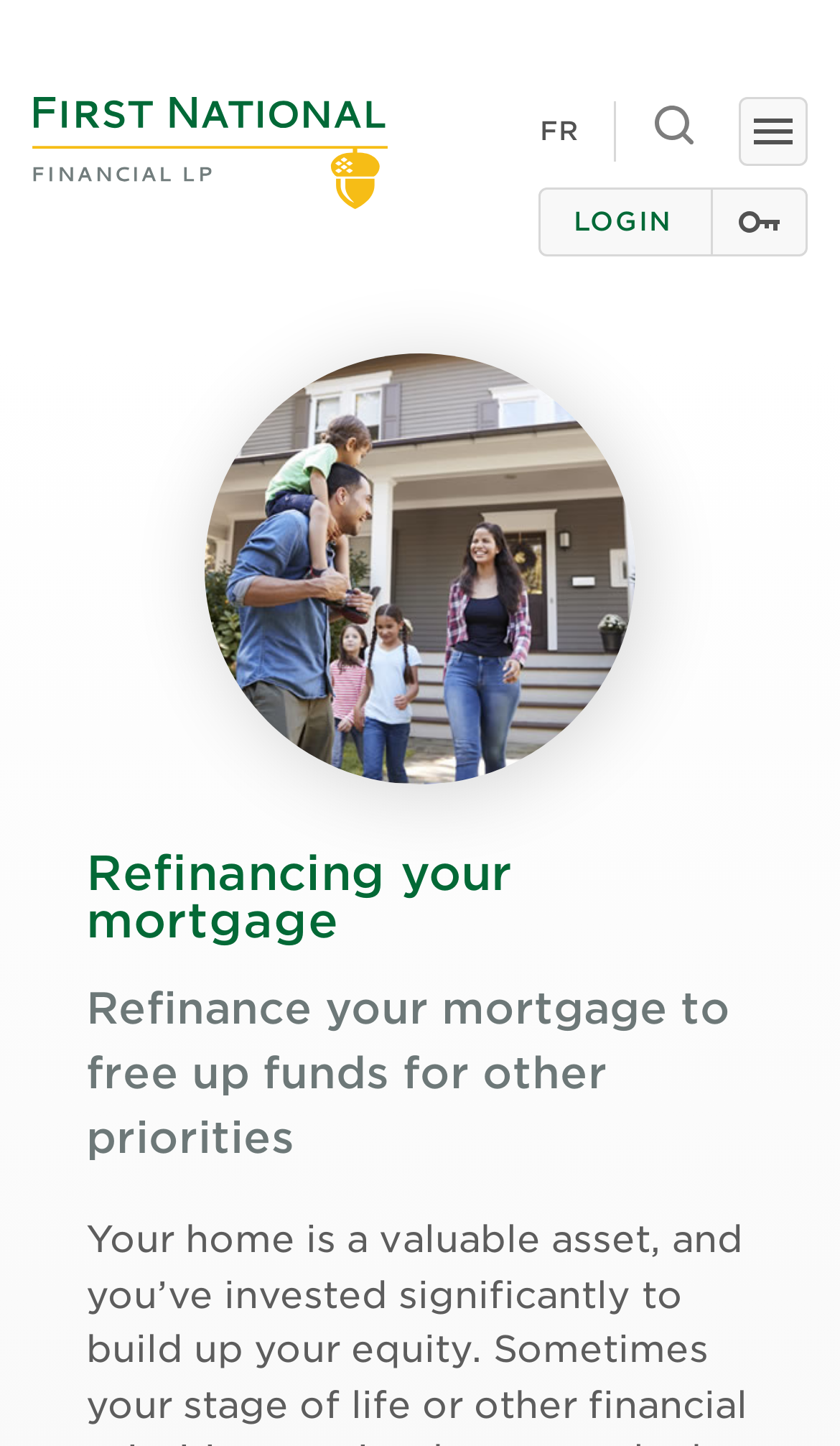Explain the webpage's layout and main content in detail.

The webpage is about refinancing a mortgage to free up funds for other financial priorities. At the top left of the page, there is a header section with a link to "First National Financial LP" accompanied by an image of the company's logo. To the right of this link, there is another link to switch the language to French, labeled "FR". Next to it, there is a search button with a toggle icon. On the top right corner, there are two buttons: "LOGIN" and "Toggle navigation", both with dropdown menus.

Below the header section, there are two headings. The first heading, "Refinancing your mortgage", is displayed prominently. The second heading, "Refinance your mortgage to free up funds for other priorities", is placed below the first one and provides a brief summary of the webpage's content.